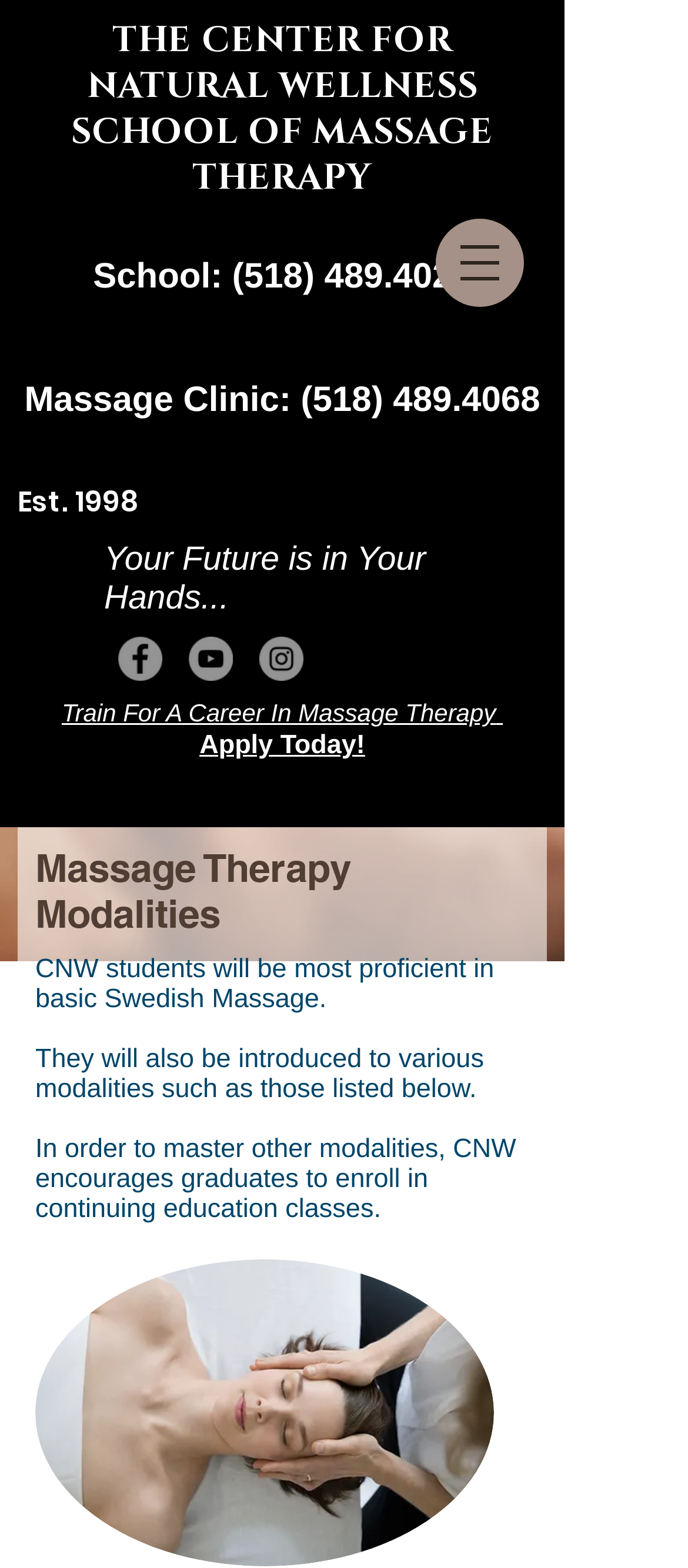Can you look at the image and give a comprehensive answer to the question:
What is the phone number of the Massage Clinic?

I found the phone number of the Massage Clinic by looking at the link element with the text '(518) 489.4068' which is located below the 'Massage Clinic:' static text.